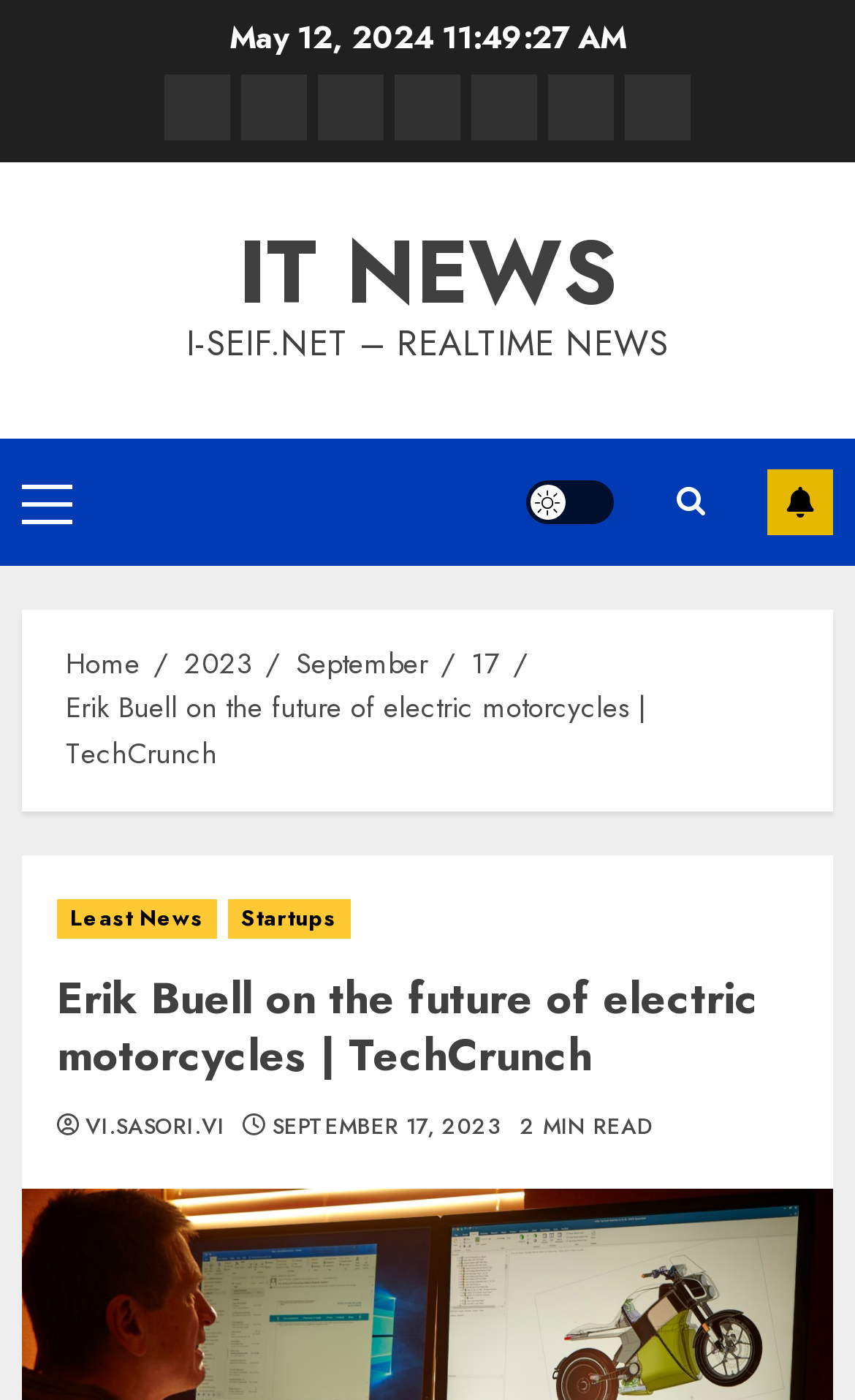How long does it take to read the article?
Based on the image, provide your answer in one word or phrase.

2 MIN